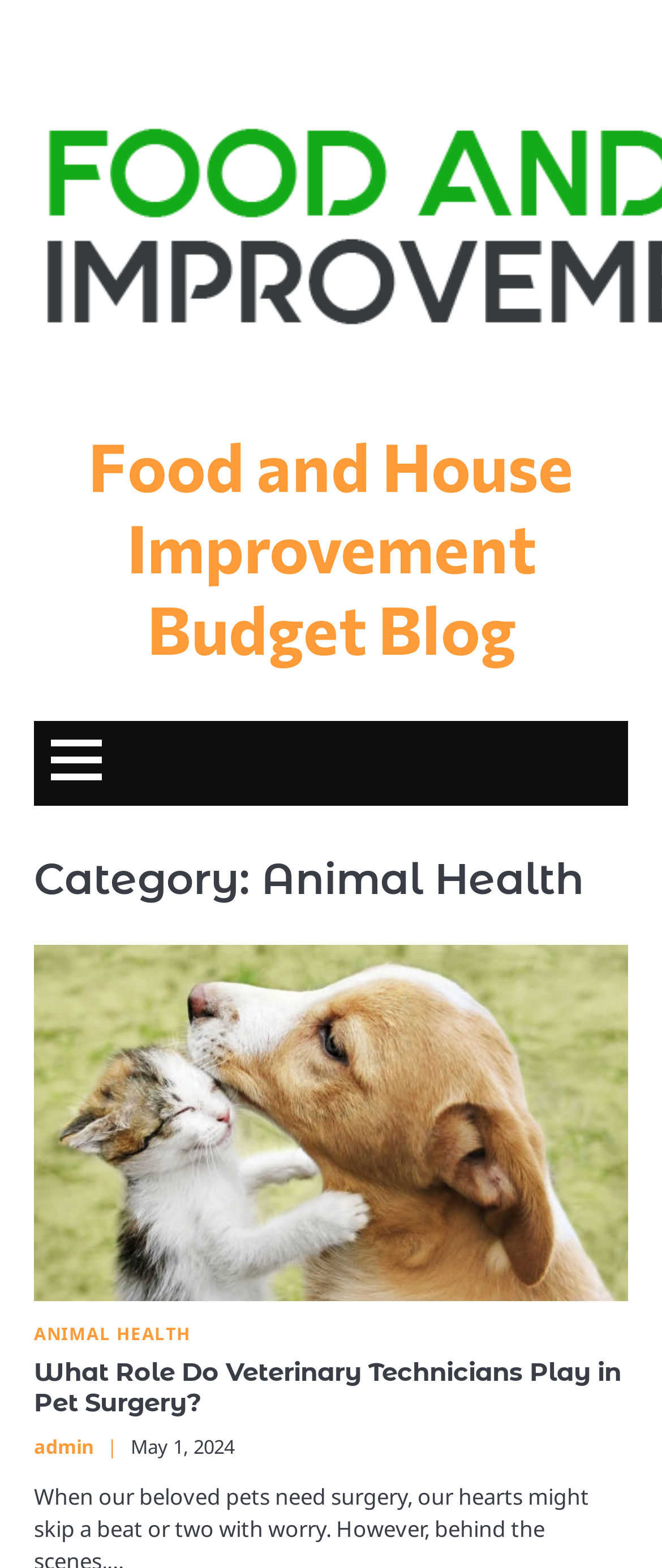Provide a thorough summary of the webpage.

The webpage is about Animal Health Archives, with a prominent link to "Food and House Improvement Budget Blog" at the top, taking up most of the width. Below this link, there is a button on the left side, which when expanded, controls the primary menu.

The main content area is headed by a category title "Animal Health" in a large font, followed by a link to "ANIMAL HEALTH" on the same line. Below this, there is a heading that reads "What Role Do Veterinary Technicians Play in Pet Surgery?" which is also a link. This heading is positioned near the top of the page, taking up most of the width.

To the right of the heading, there are two links: one to "admin" and another to the date "May 1, 2024", which also contains a time element. These links are positioned near the top-right corner of the page.